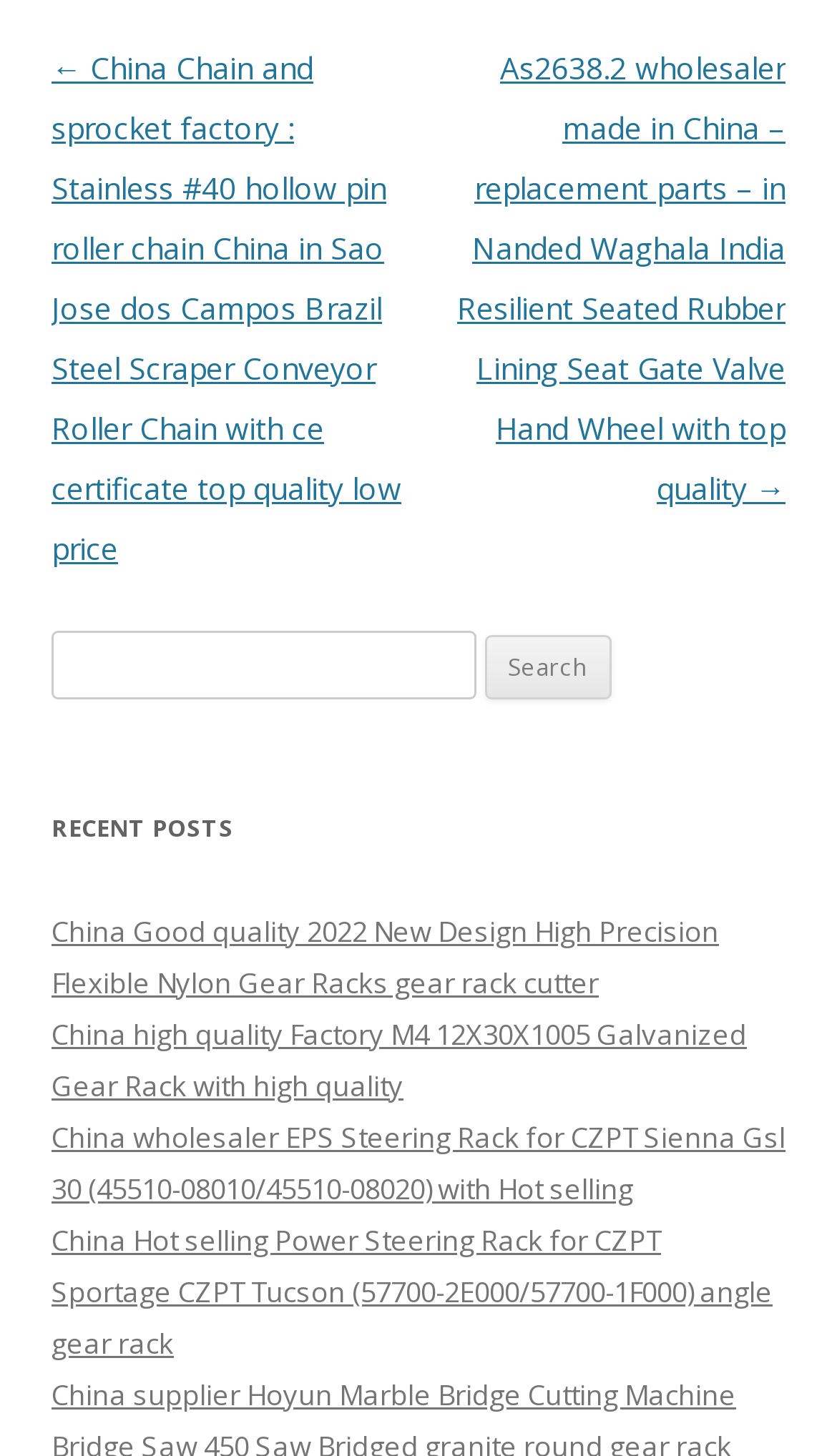Please provide a brief answer to the question using only one word or phrase: 
What type of products are mentioned in the recent posts?

Gear racks and steering racks